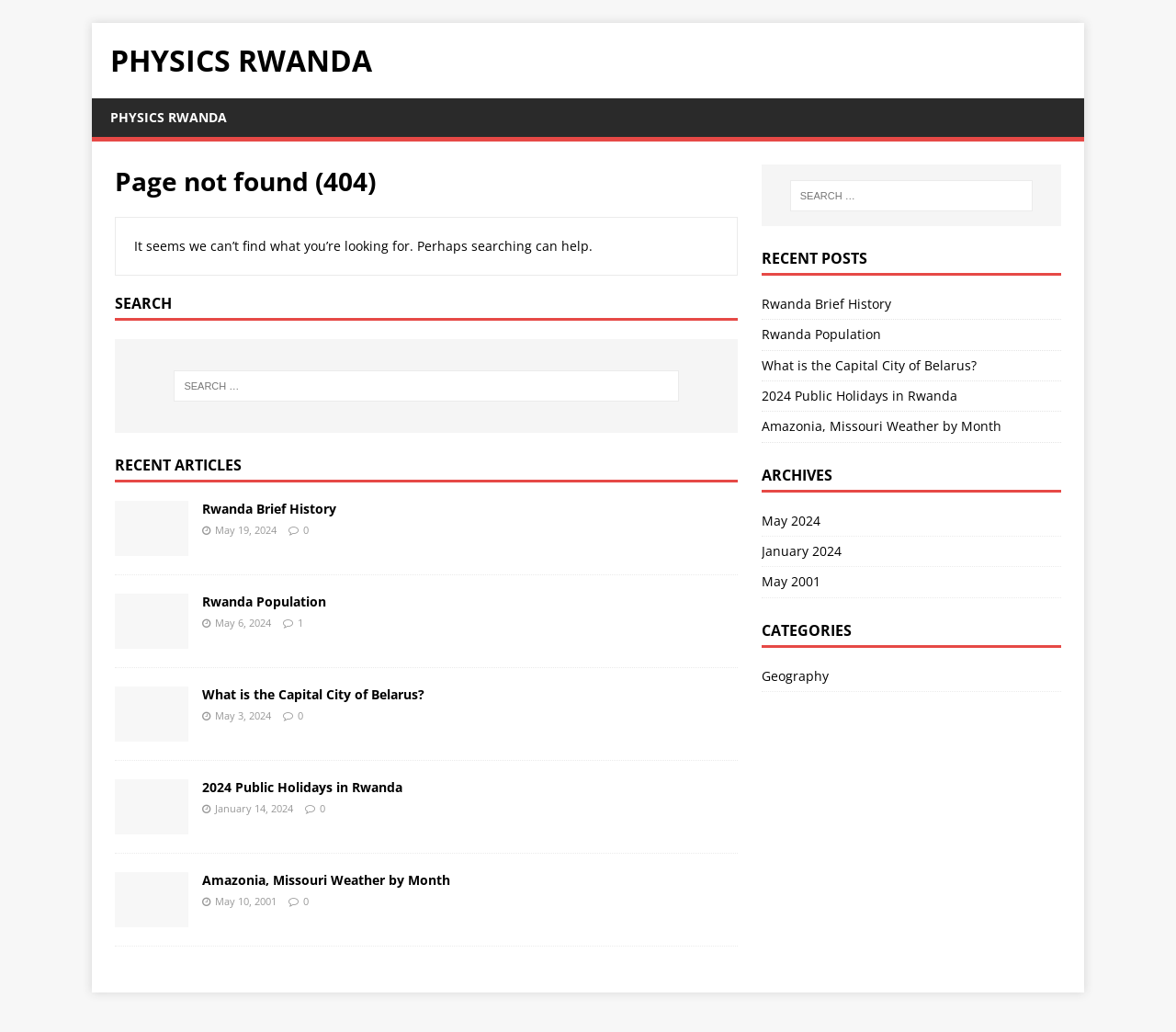Identify the bounding box coordinates for the element that needs to be clicked to fulfill this instruction: "Click on Rwanda Brief History". Provide the coordinates in the format of four float numbers between 0 and 1: [left, top, right, bottom].

[0.172, 0.484, 0.286, 0.501]